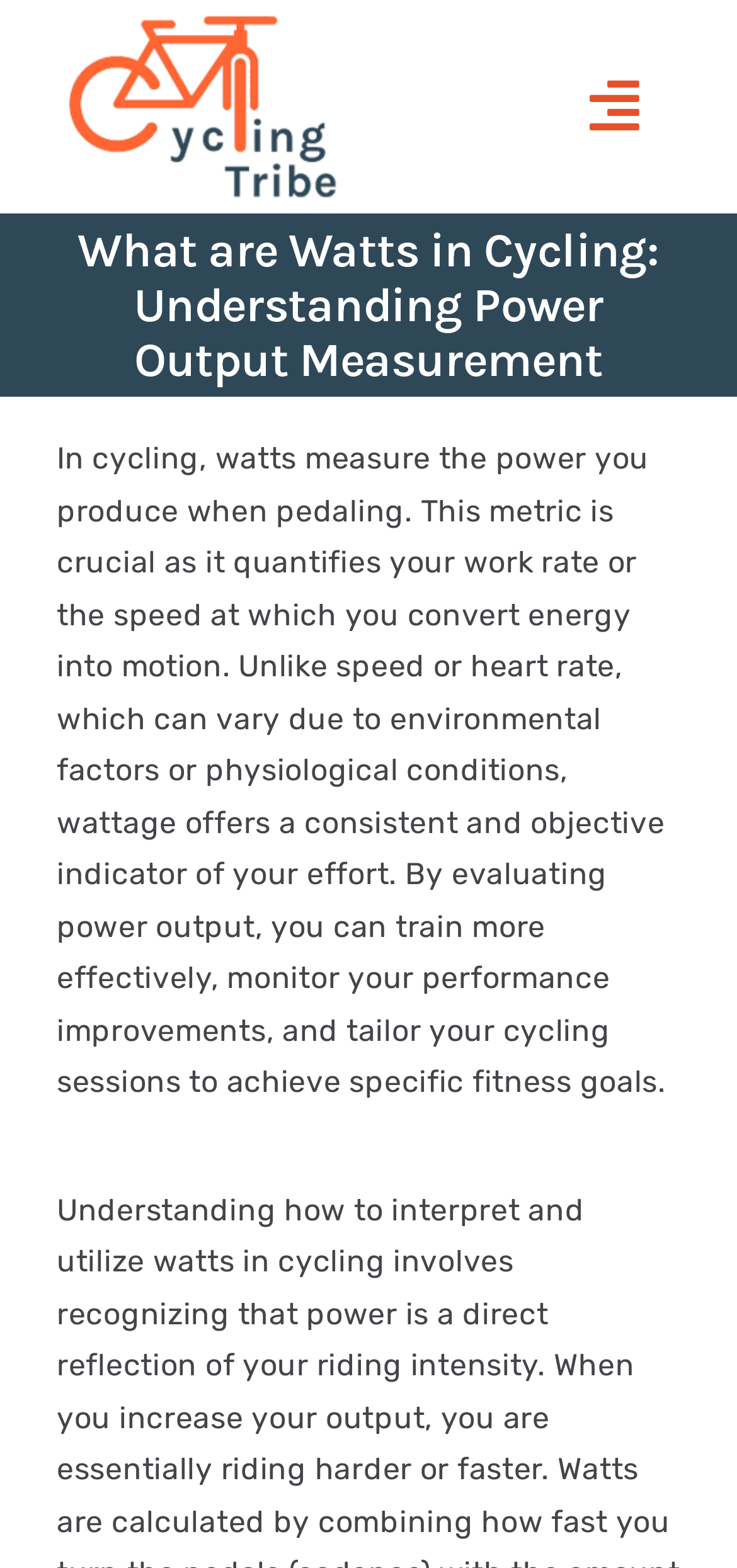Analyze the image and give a detailed response to the question:
What is the purpose of measuring power output in cycling?

According to the webpage, measuring power output in cycling is crucial as it quantifies the work rate or the speed at which energy is converted into motion, allowing cyclists to train more effectively and monitor their performance improvements.